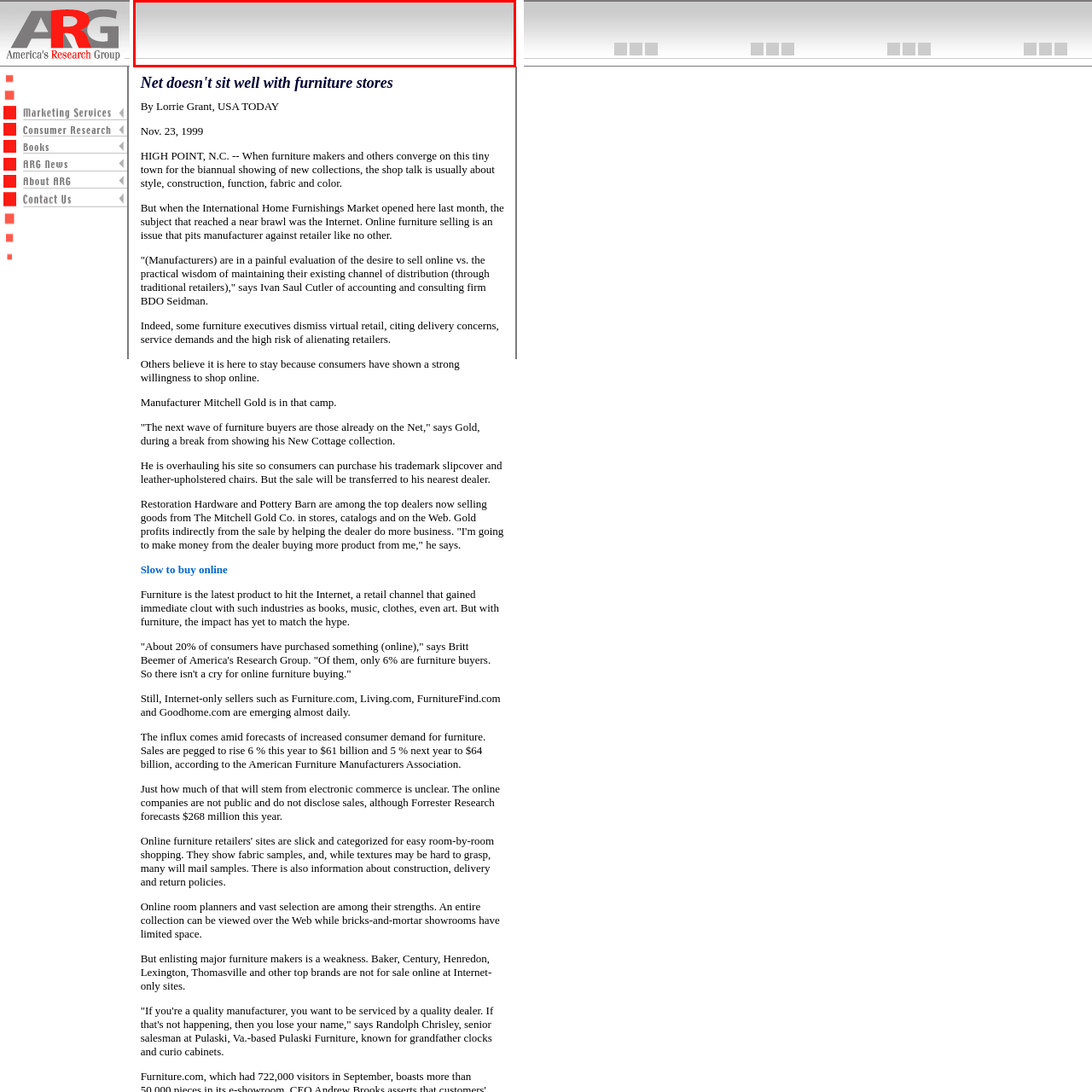Thoroughly describe the contents of the image enclosed in the red rectangle.

The image showcases a layout from a webpage titled "America's Research Group". Positioned prominently, the image is part of a structured table format, likely designed to convey key data or insights. To the right of the image, there is a cell featuring information relevant to the subject at hand, suggesting that the image complements the textual content. The design is neatly organized, reflecting a professional presentation intended for analysis or reporting purposes. Overall, the layout indicates a focus on delivering researched information effectively, perhaps for business or commercial insights related to furniture stores, as inferred from the context.